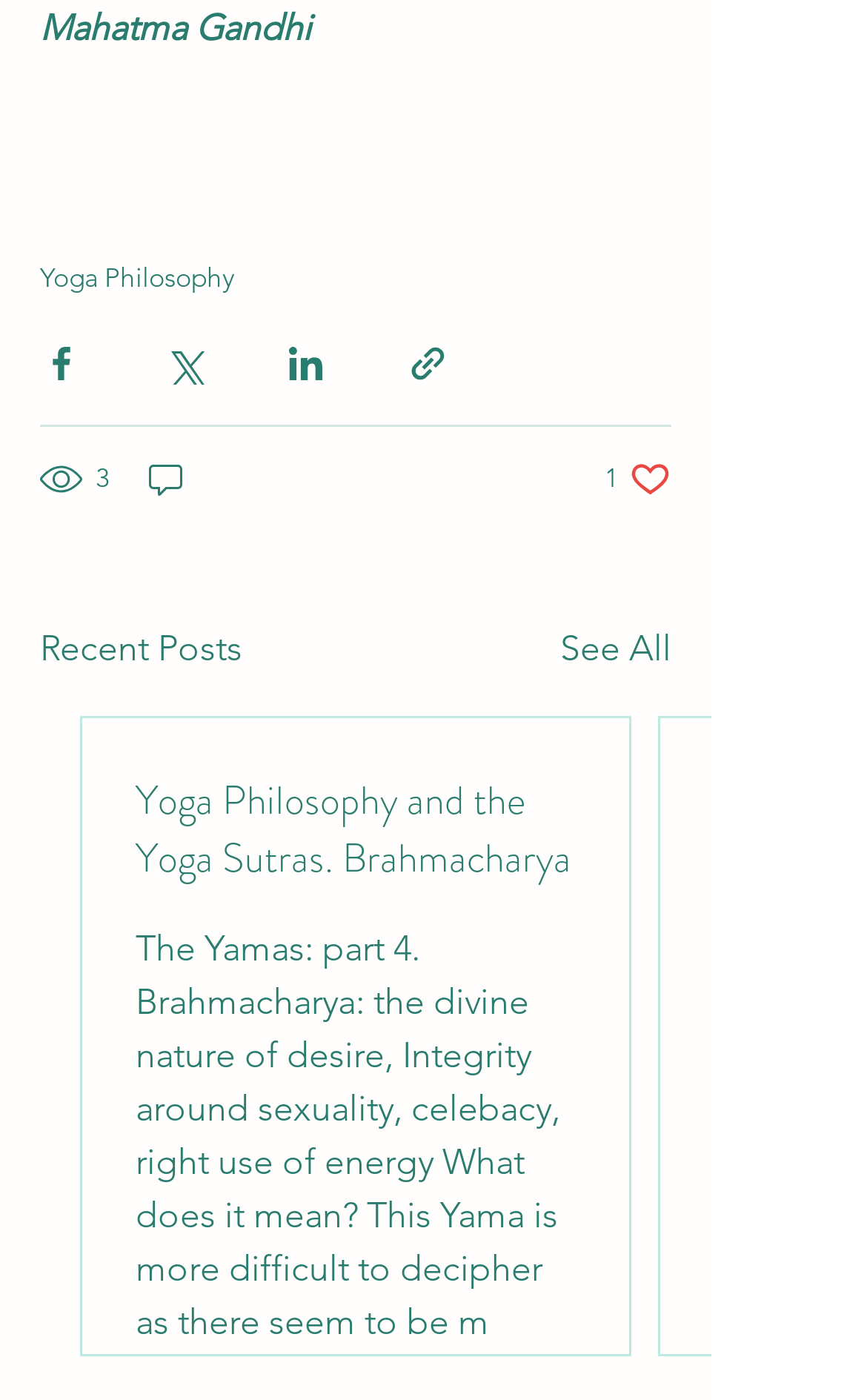Find the bounding box coordinates of the element you need to click on to perform this action: 'See all recent posts'. The coordinates should be represented by four float values between 0 and 1, in the format [left, top, right, bottom].

[0.646, 0.444, 0.774, 0.482]